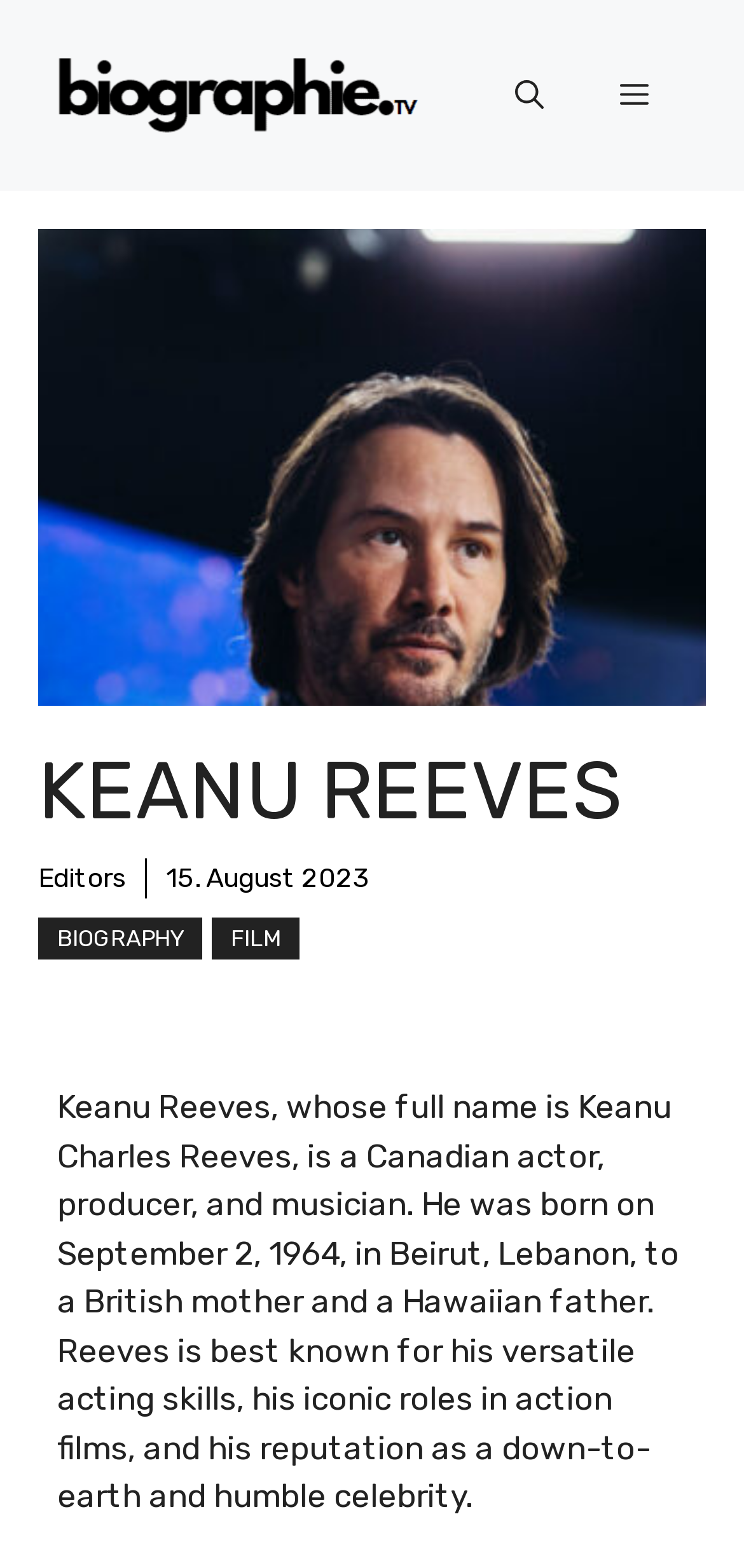What is the date of the last update?
Using the image, respond with a single word or phrase.

15. August 2023